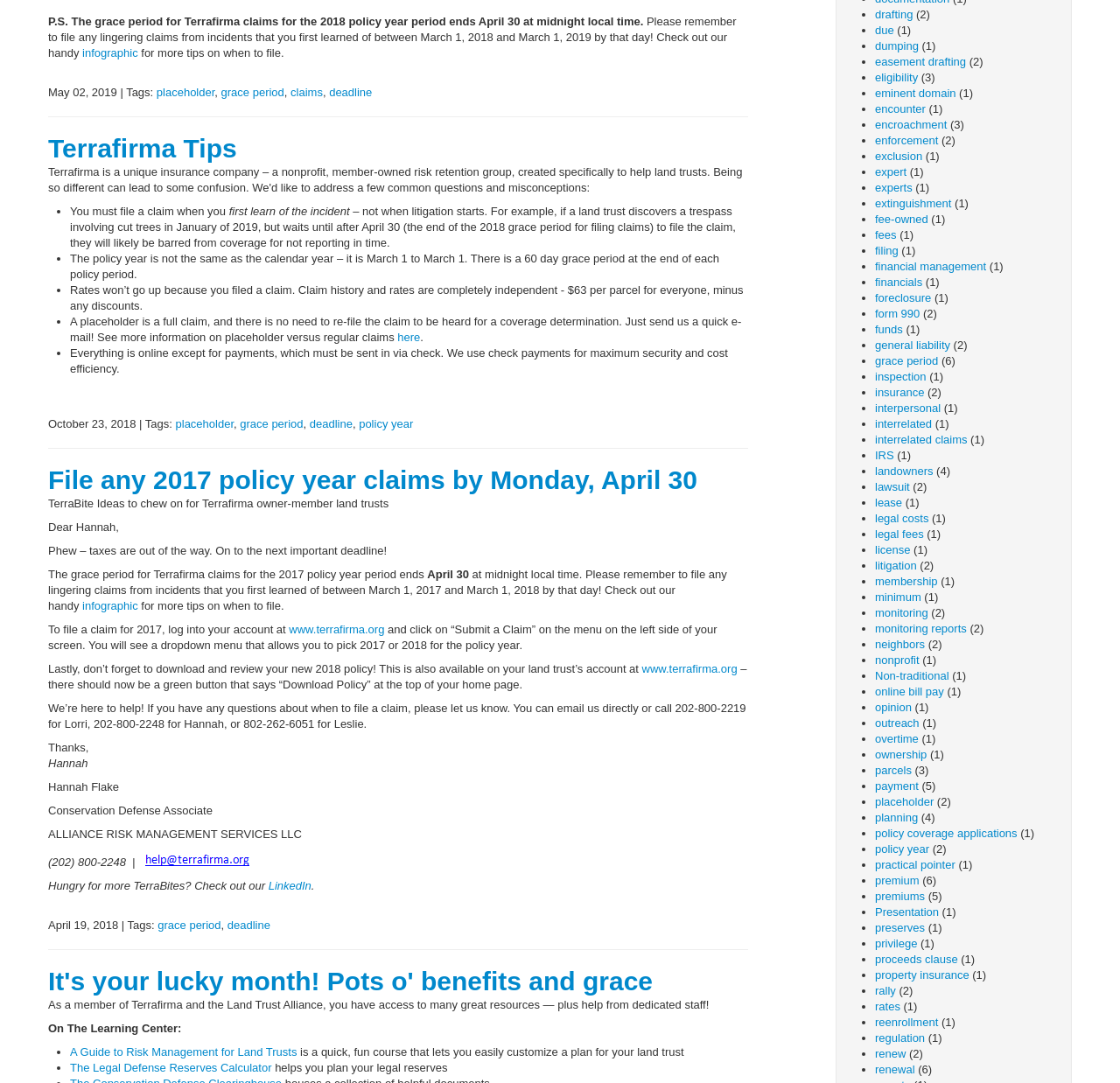Identify the bounding box coordinates of the clickable region required to complete the instruction: "click the link to file a claim". The coordinates should be given as four float numbers within the range of 0 and 1, i.e., [left, top, right, bottom].

[0.043, 0.43, 0.623, 0.456]